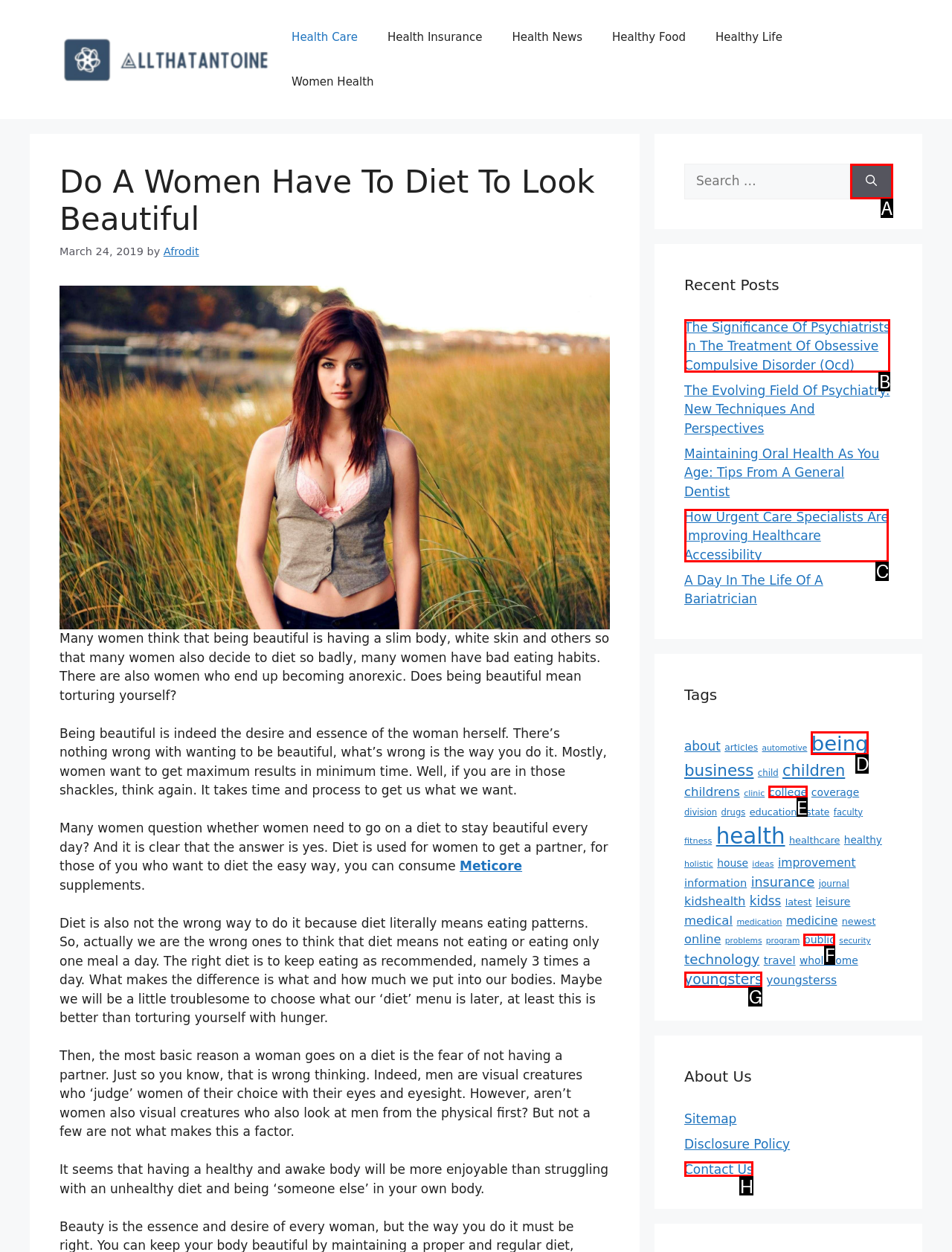Determine which HTML element fits the description: parent_node: Search for: aria-label="Search". Answer with the letter corresponding to the correct choice.

A